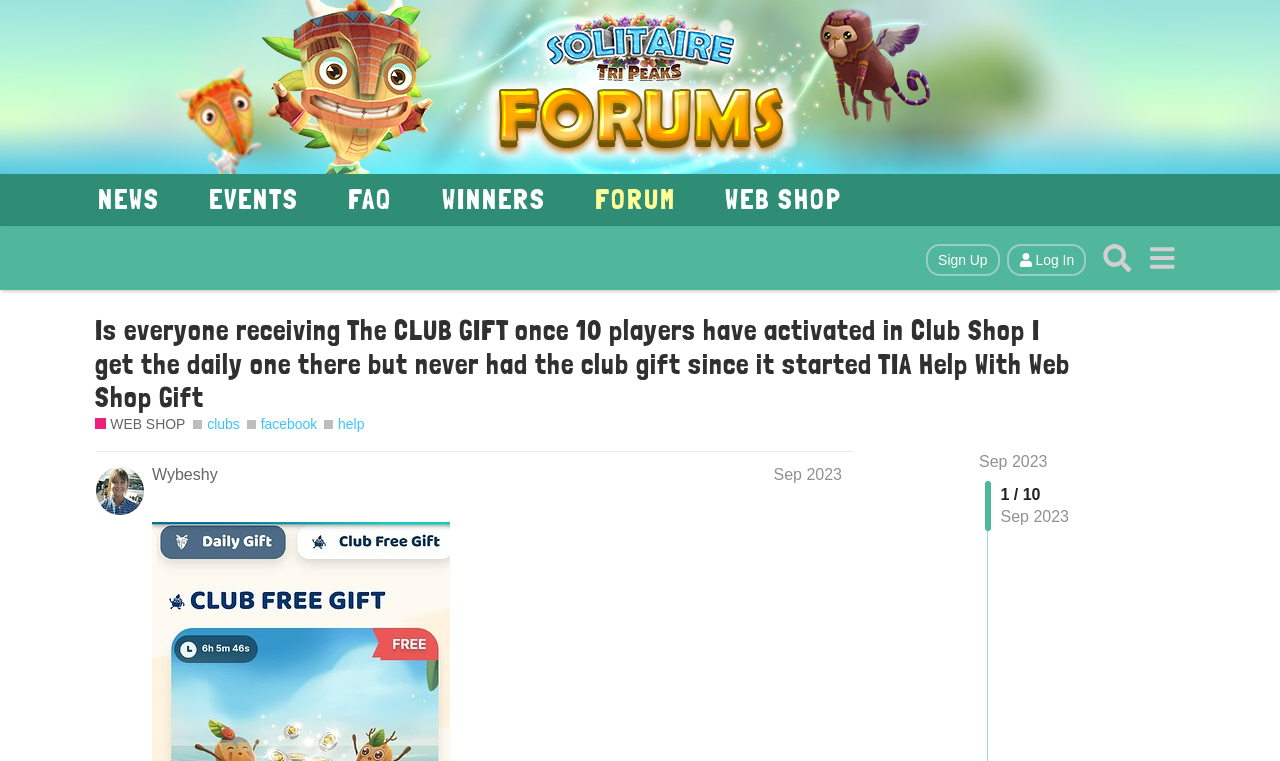From the webpage screenshot, identify the region described by Wybeshy. Provide the bounding box coordinates as (top-left x, top-left y, bottom-right x, bottom-right y), with each value being a floating point number between 0 and 1.

[0.119, 0.609, 0.17, 0.639]